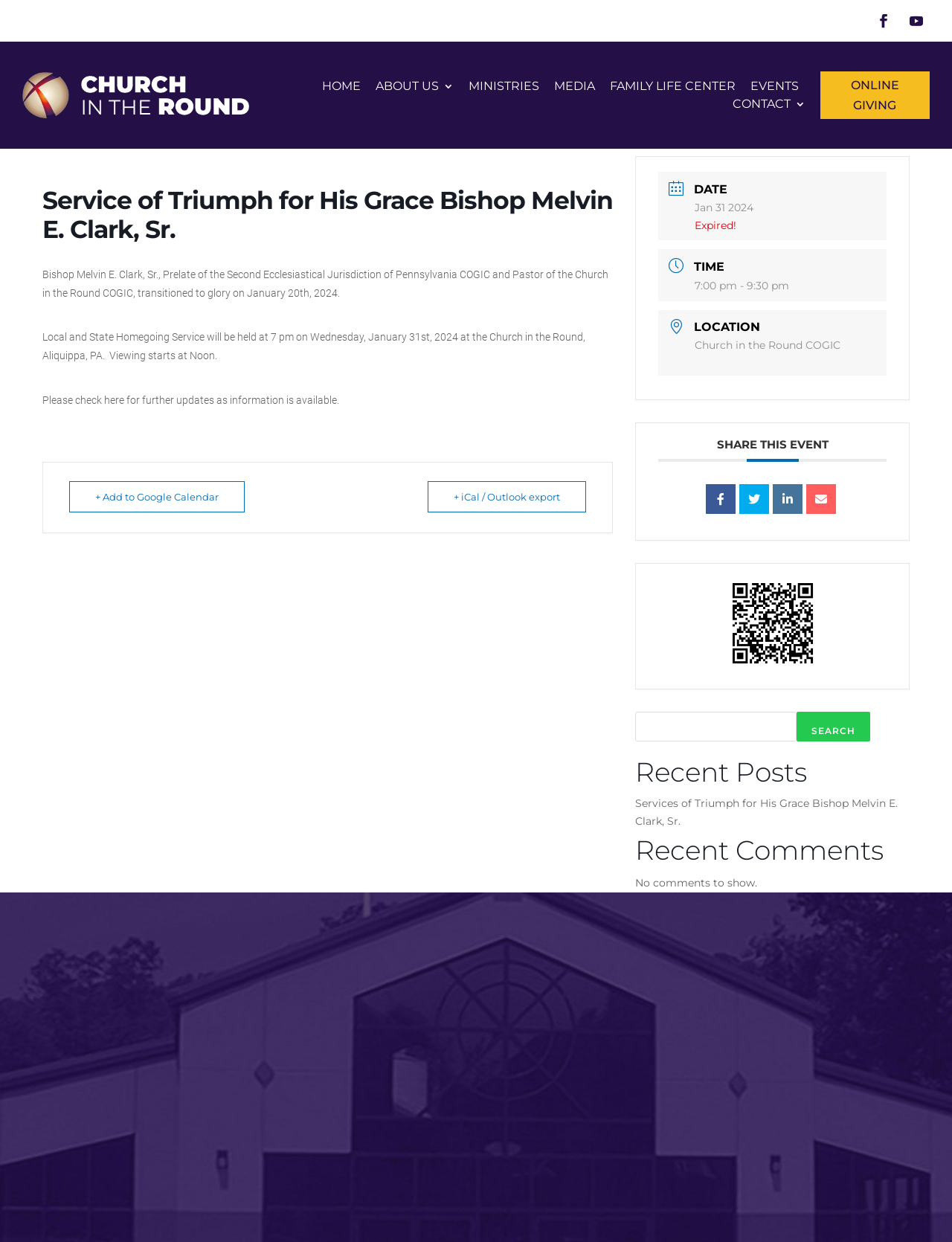Answer the following inquiry with a single word or phrase:
What is the location of the Local and State Homegoing Service?

Church in the Round, Aliquippa, PA